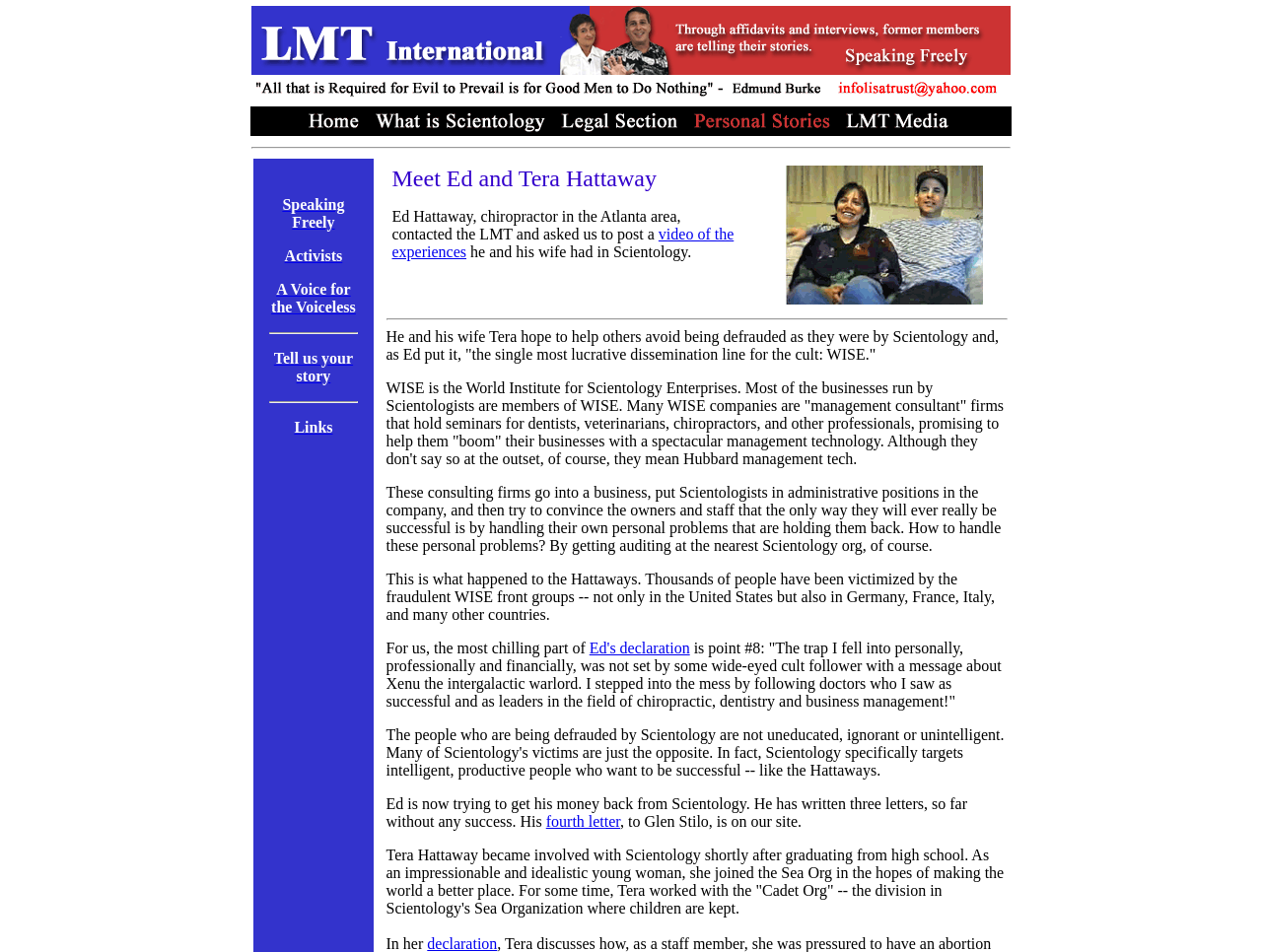Provide the bounding box for the UI element matching this description: "A Voice for the Voiceless".

[0.215, 0.295, 0.282, 0.331]